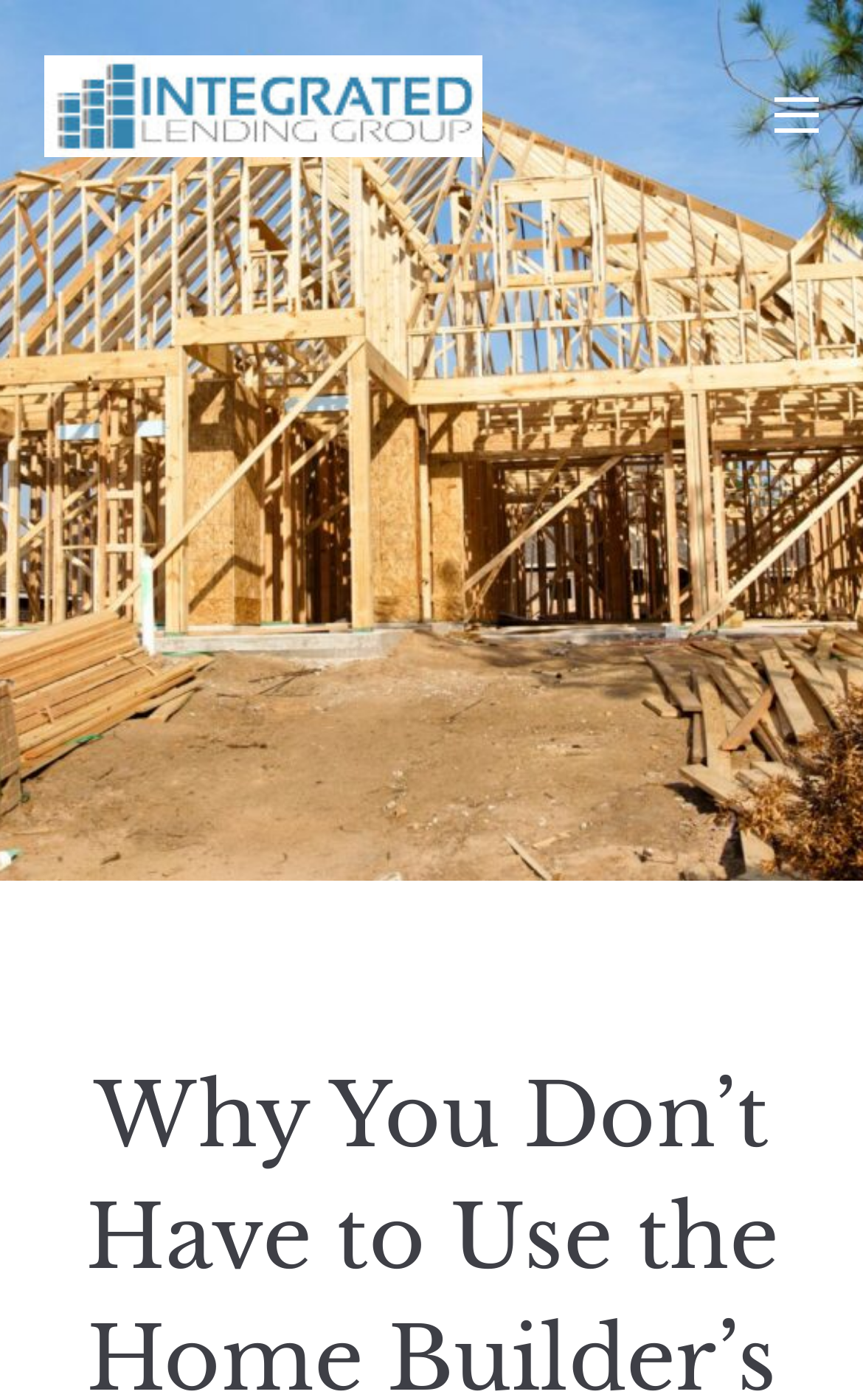Using the provided element description: "parent_node: Integrated Lending Group", identify the bounding box coordinates. The coordinates should be four floats between 0 and 1 in the order [left, top, right, bottom].

[0.051, 0.04, 0.6, 0.125]